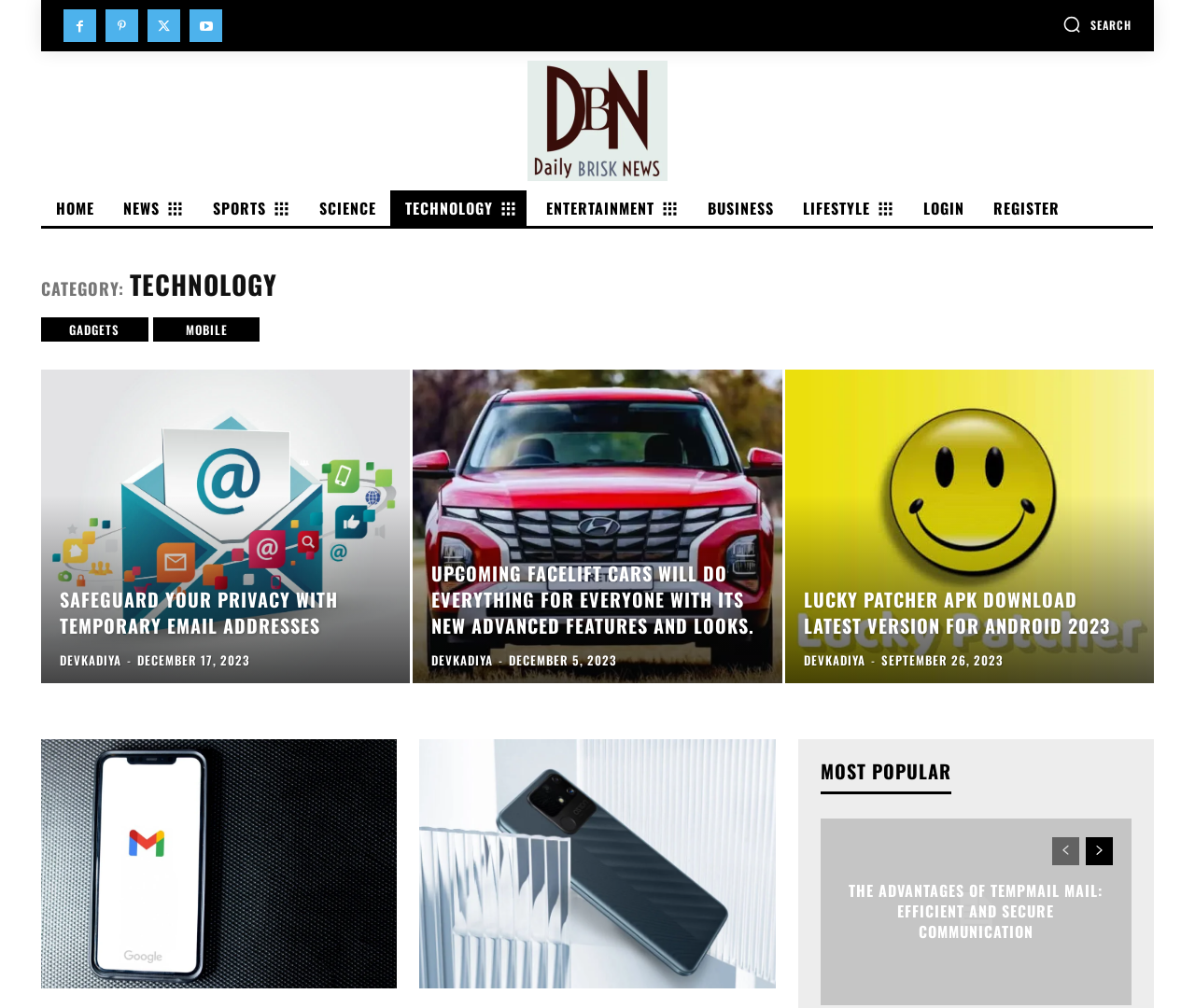What is the title of the first article?
Examine the image and provide an in-depth answer to the question.

The title of the first article is 'Safeguard Your Privacy with Temporary Email Addresses', which is a link on the webpage with a corresponding image and time stamp.